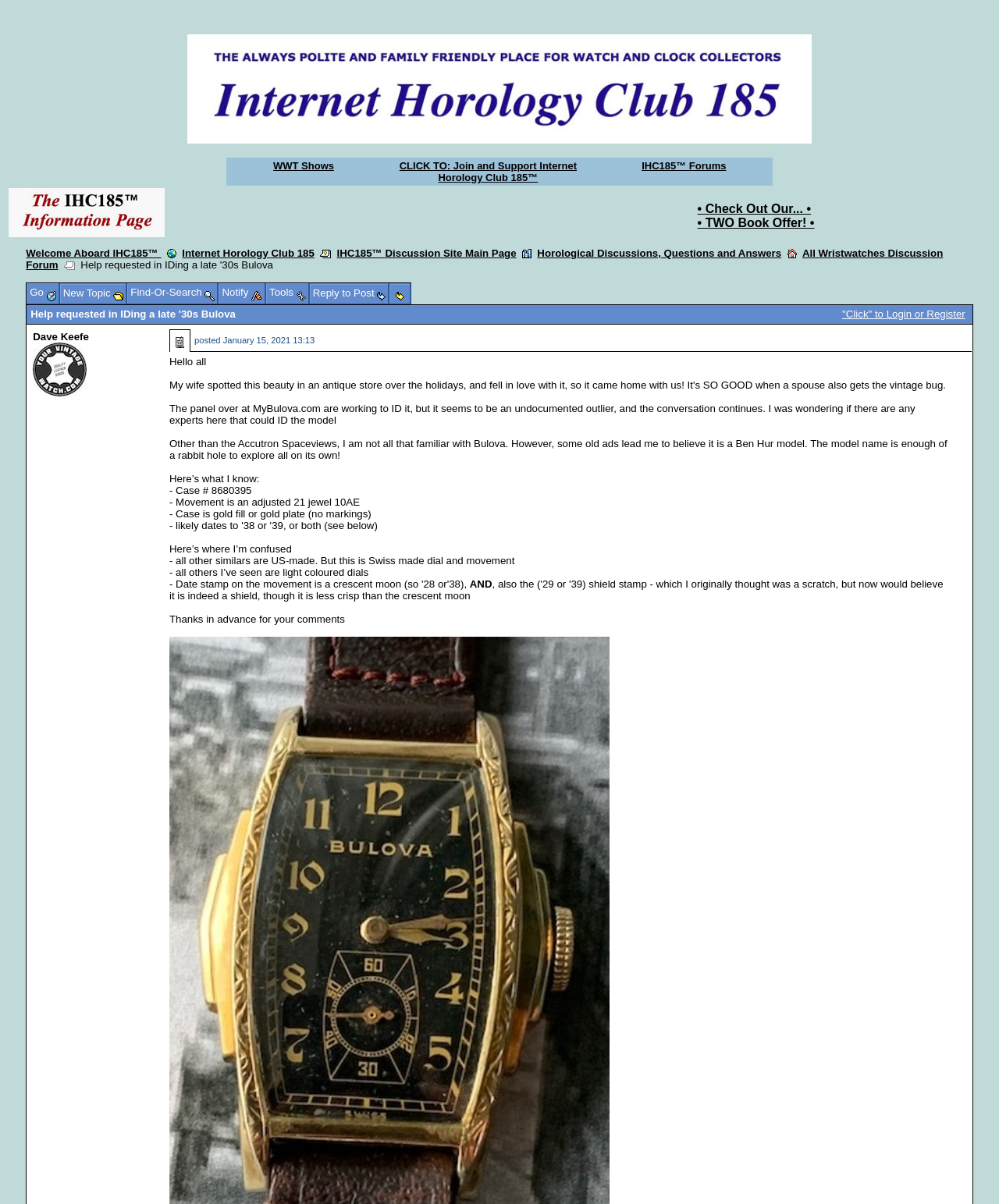Pinpoint the bounding box coordinates of the clickable area needed to execute the instruction: "Check Out Our TWO Book Offer". The coordinates should be specified as four float numbers between 0 and 1, i.e., [left, top, right, bottom].

[0.698, 0.168, 0.815, 0.191]